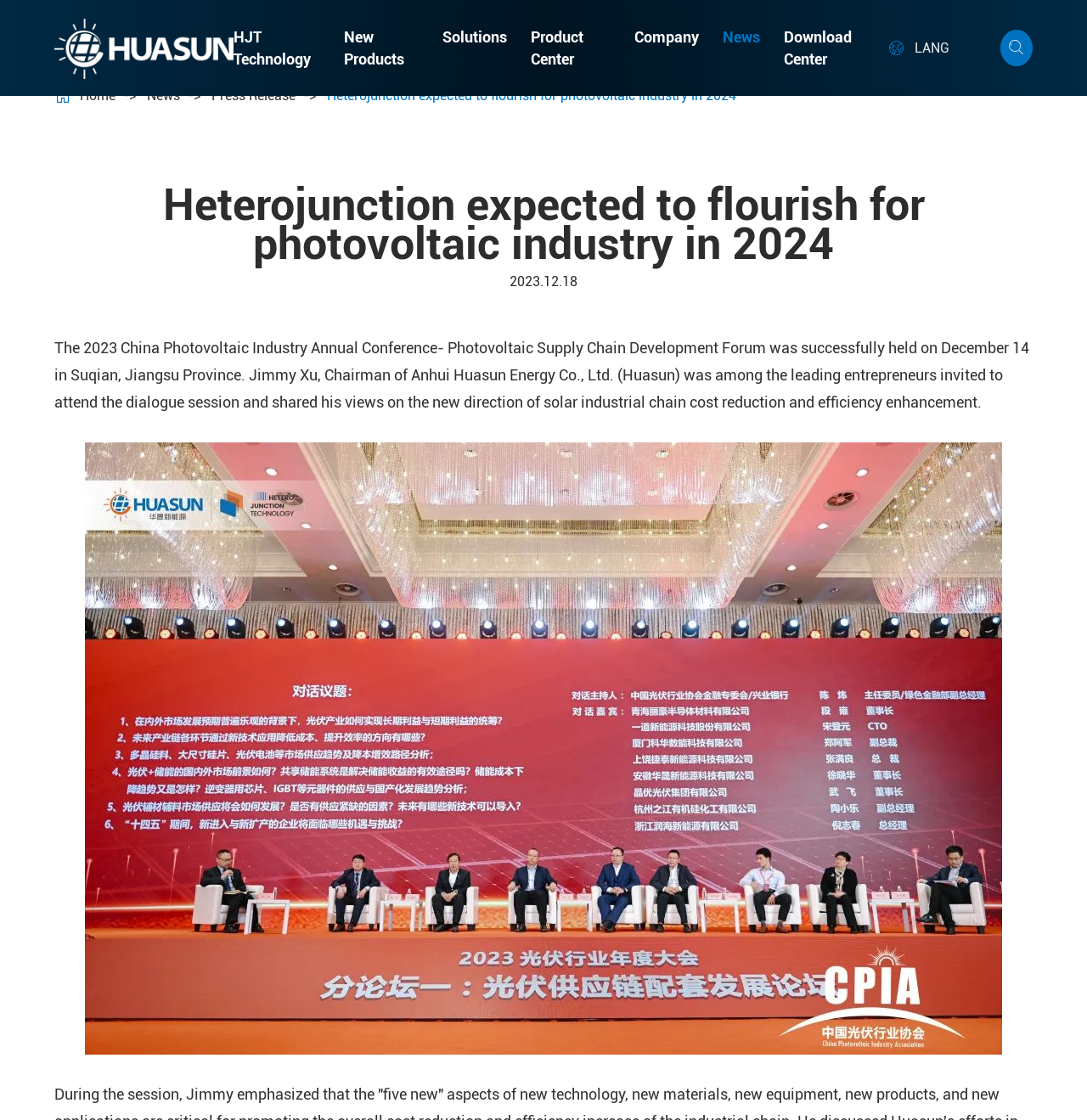Identify the bounding box coordinates of the HTML element based on this description: "Home".

[0.073, 0.078, 0.106, 0.092]